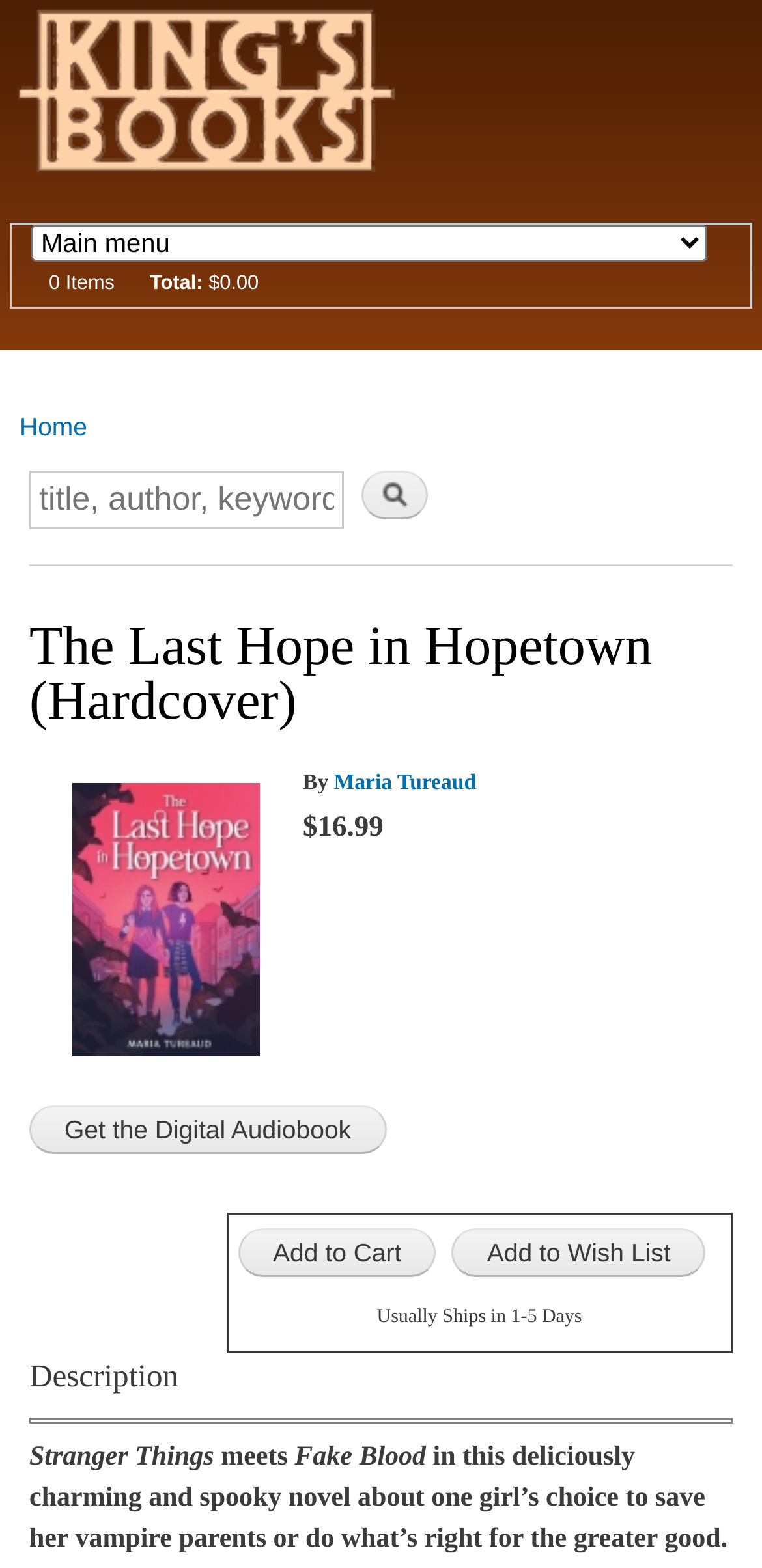How much does the book cost?
From the image, respond using a single word or phrase.

$16.99